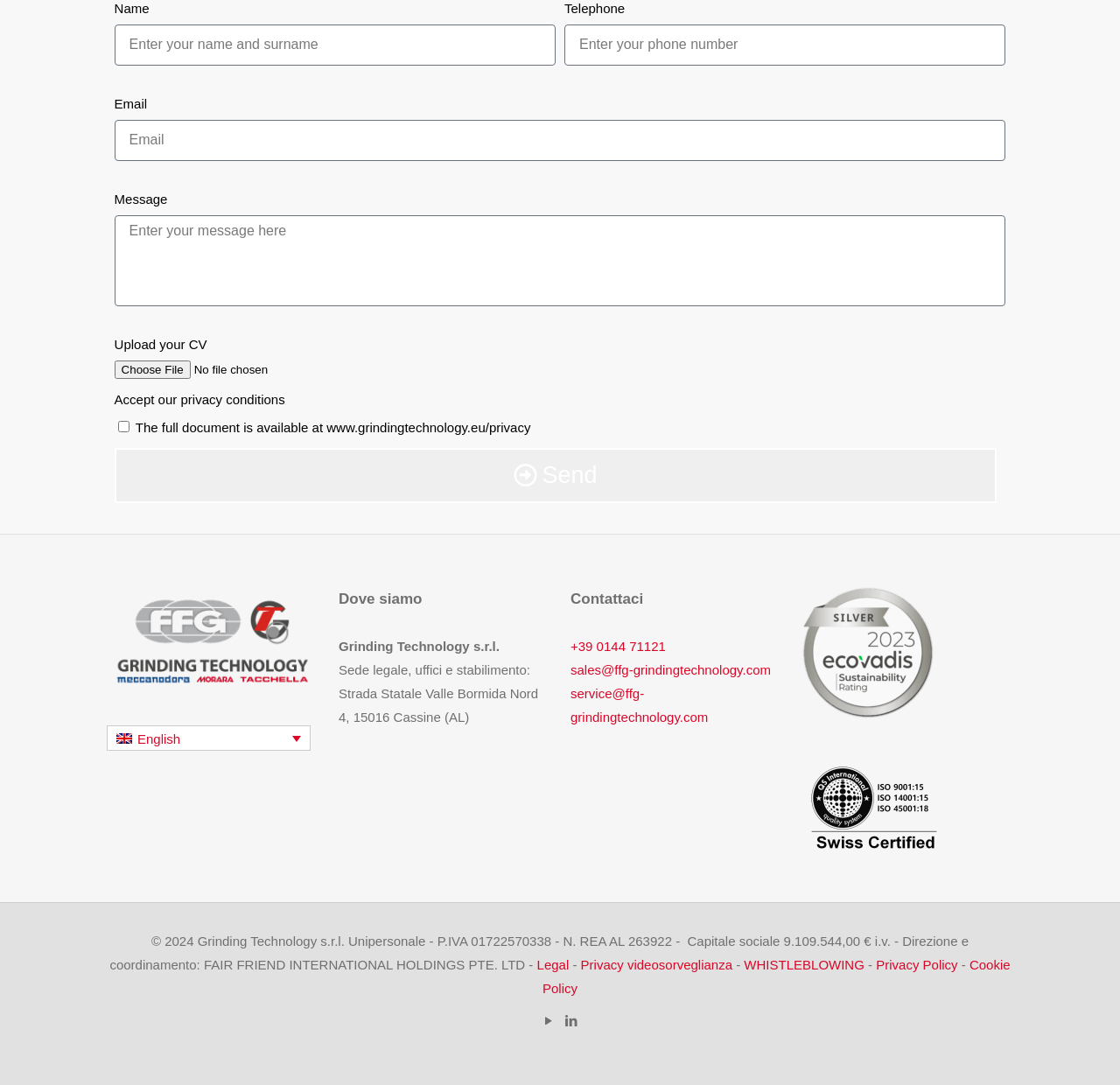Show the bounding box coordinates for the HTML element described as: "parent_node: Upload your CV name="form_fields[field_3d42dc9]"".

[0.102, 0.332, 0.496, 0.349]